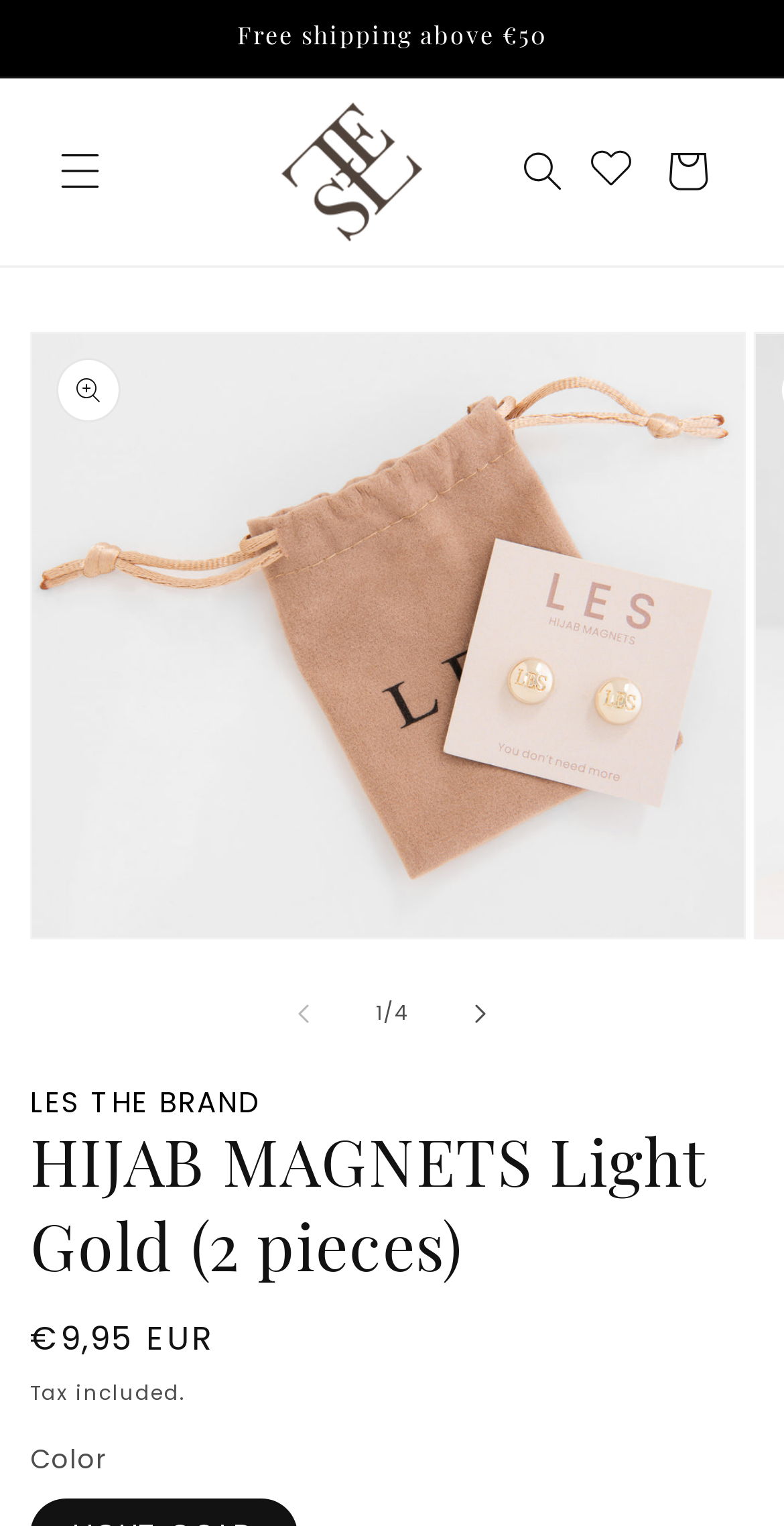Provide a brief response to the question using a single word or phrase: 
How many pieces of hijab magnets are included in the purchase?

2